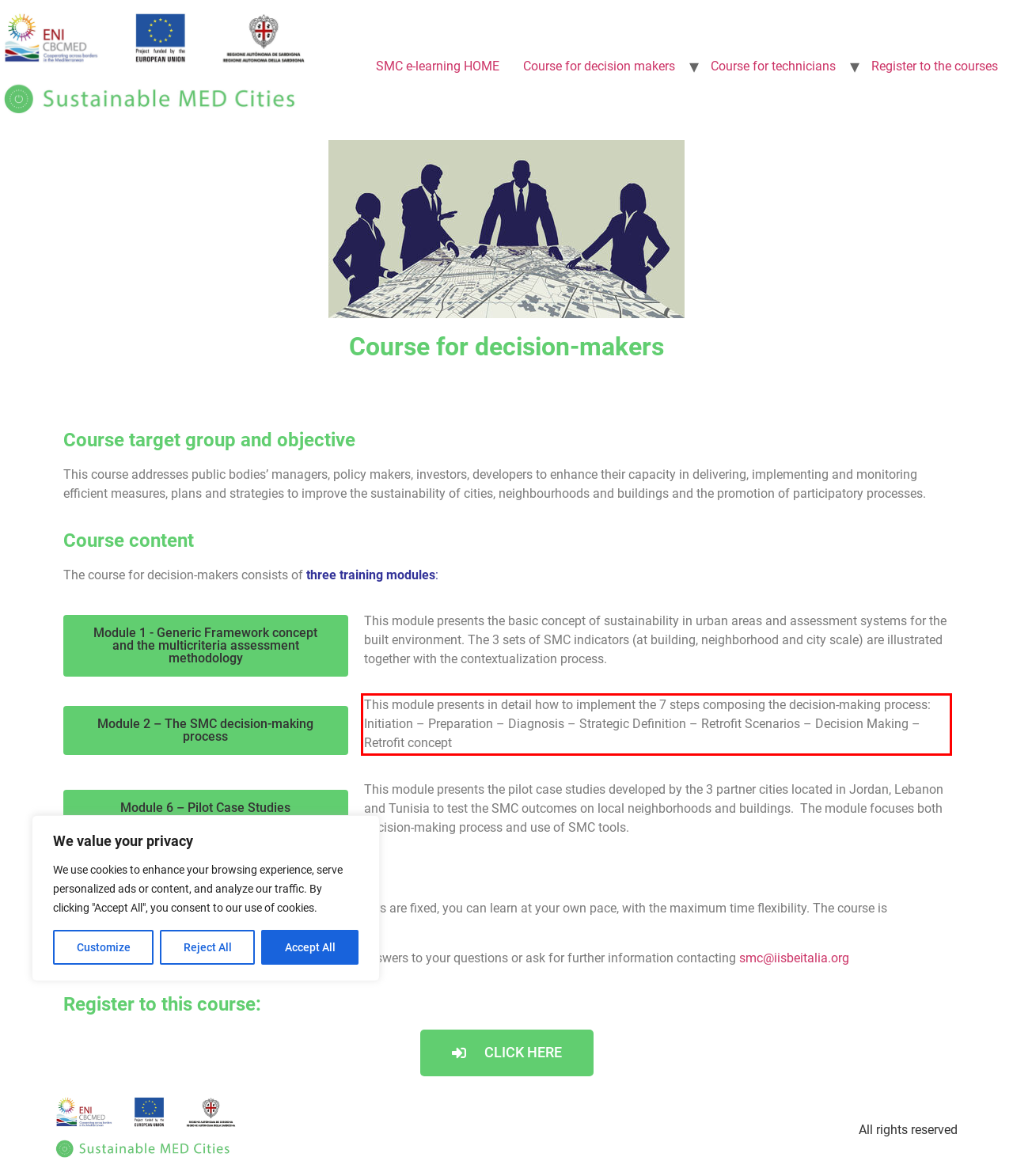In the given screenshot, locate the red bounding box and extract the text content from within it.

This module presents in detail how to implement the 7 steps composing the decision-making process: Initiation – Preparation – Diagnosis – Strategic Definition – Retrofit Scenarios – Decision Making – Retrofit concept